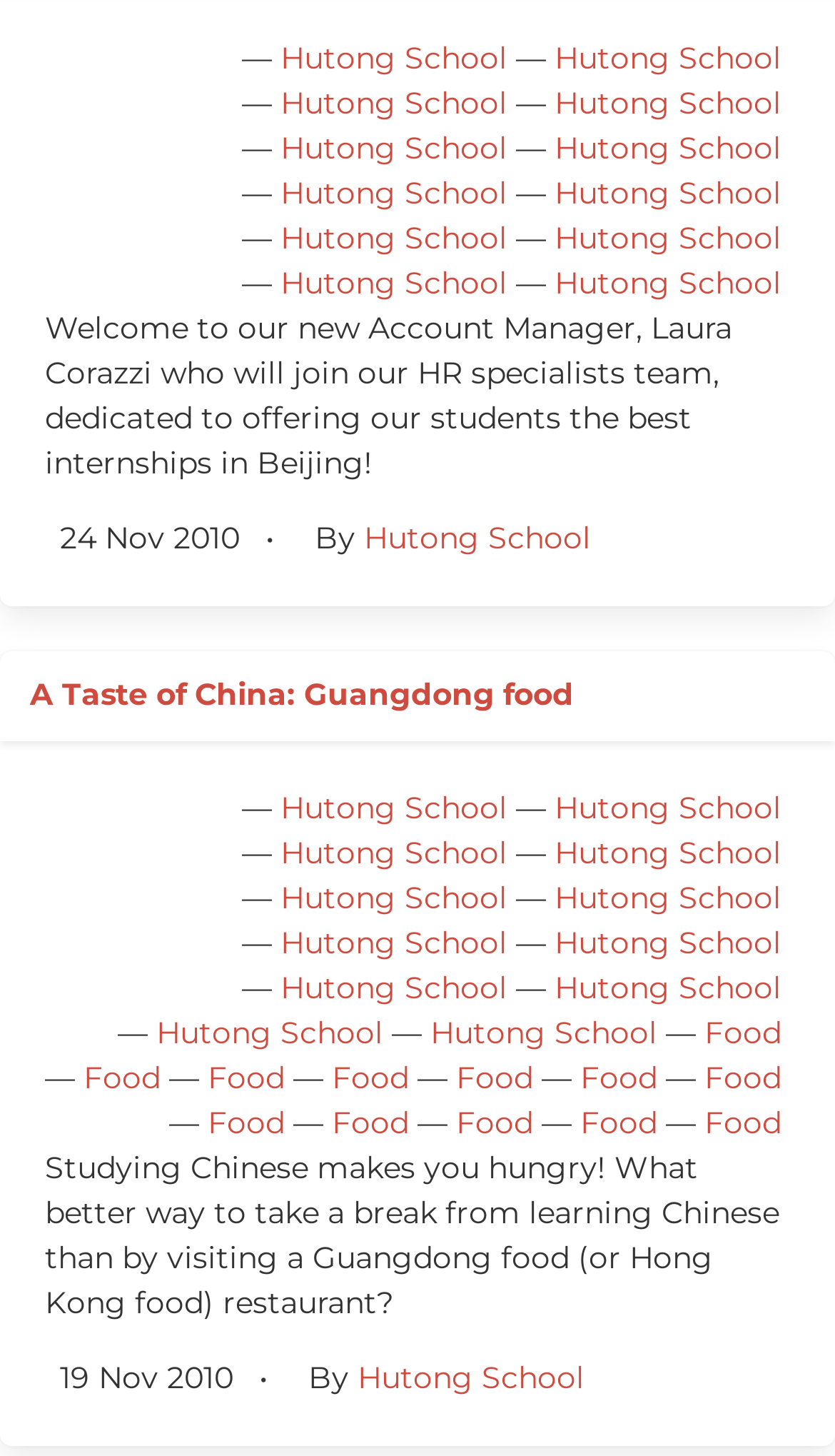From the image, can you give a detailed response to the question below:
What is the purpose of the HR specialists team?

The webpage mentions that the HR specialists team, which Laura Corazzi will join, is dedicated to offering our students the best internships in Beijing, indicating that the purpose of the team is to provide internship opportunities.